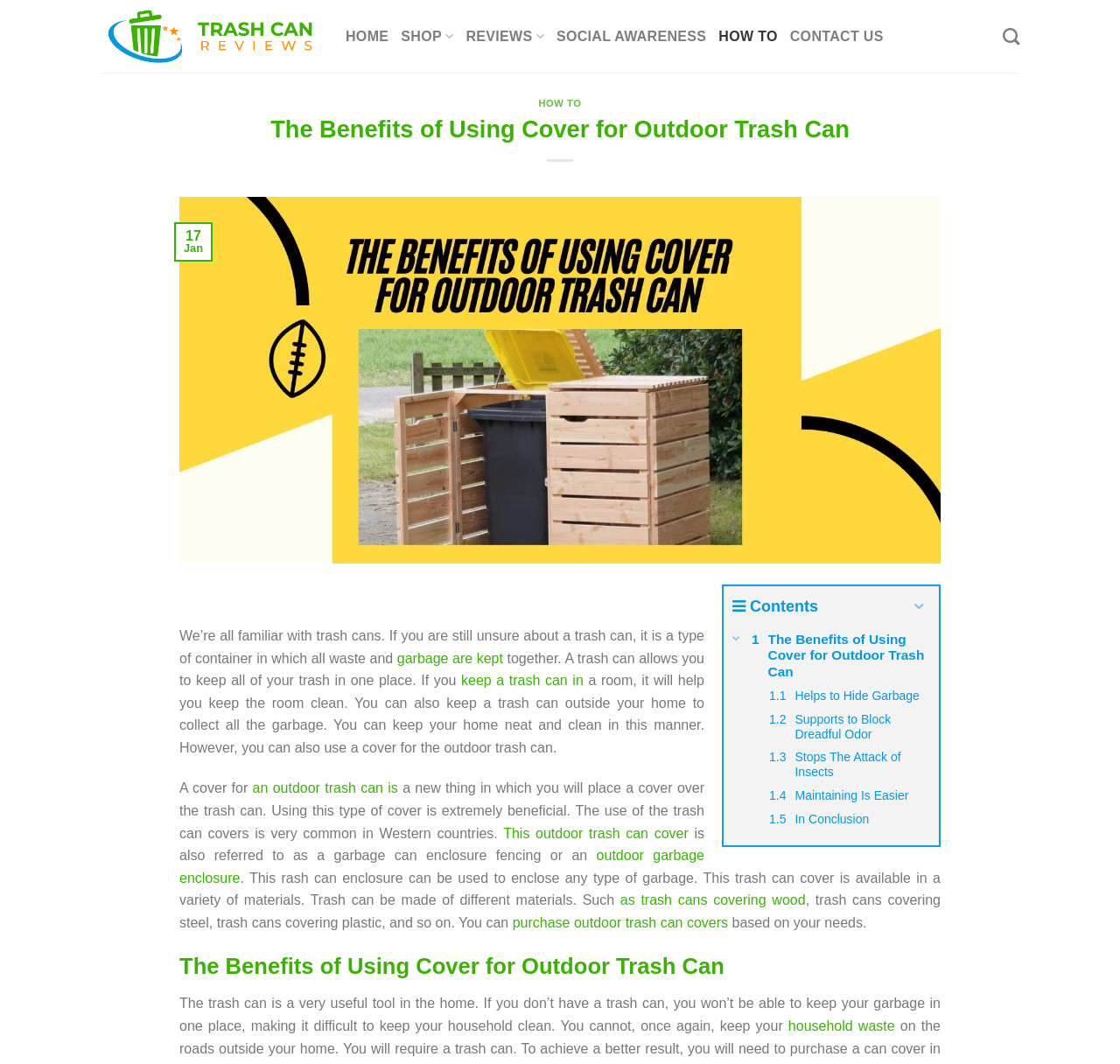Locate the bounding box coordinates of the clickable part needed for the task: "Search for something".

[0.895, 0.016, 0.91, 0.052]